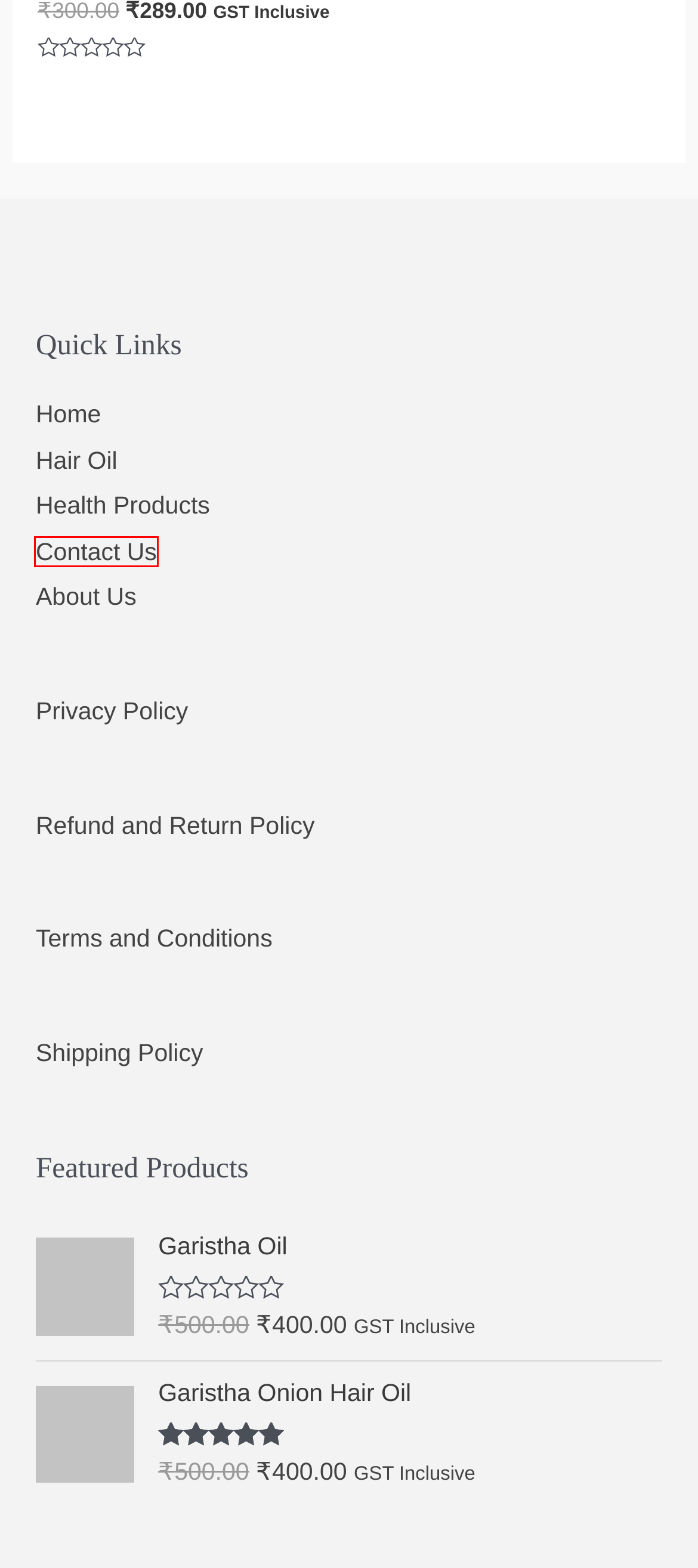Analyze the given webpage screenshot and identify the UI element within the red bounding box. Select the webpage description that best matches what you expect the new webpage to look like after clicking the element. Here are the candidates:
A. Privacy Policy - Garistha.com
B. Stamina Booster - Garistha.com
C. Contact Us - Garistha.com
D. About - Garistha.com
E. Garistha Oil - Garistha.com
F. Shipping Policy - Garistha.com
G. Terms And Conditions - Garistha.com
H. Garistha Onion Hair Oil - Garistha.com

C